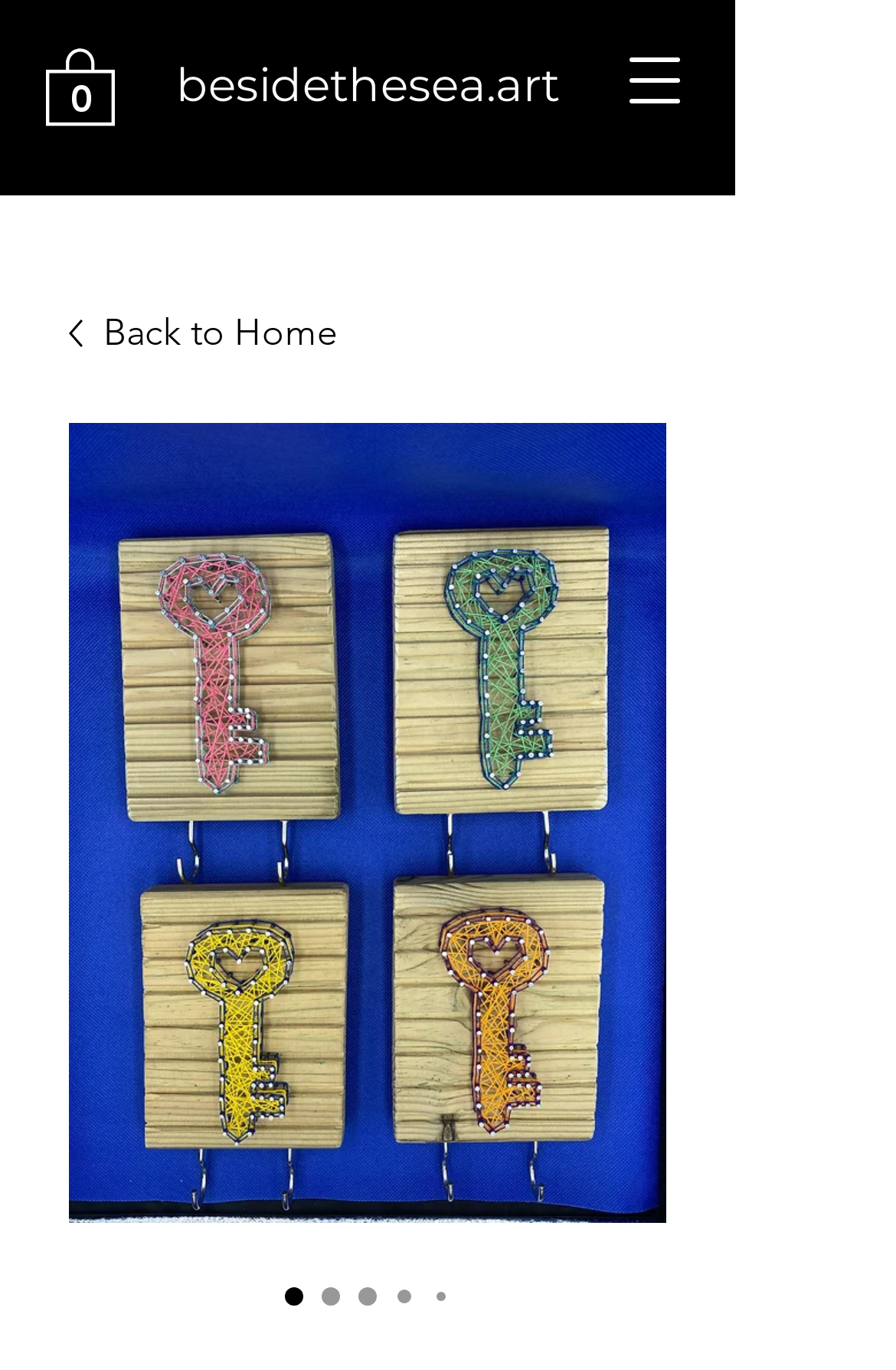Using the webpage screenshot, find the UI element described by Contact Us. Provide the bounding box coordinates in the format (top-left x, top-left y, bottom-right x, bottom-right y), ensuring all values are floating point numbers between 0 and 1.

None